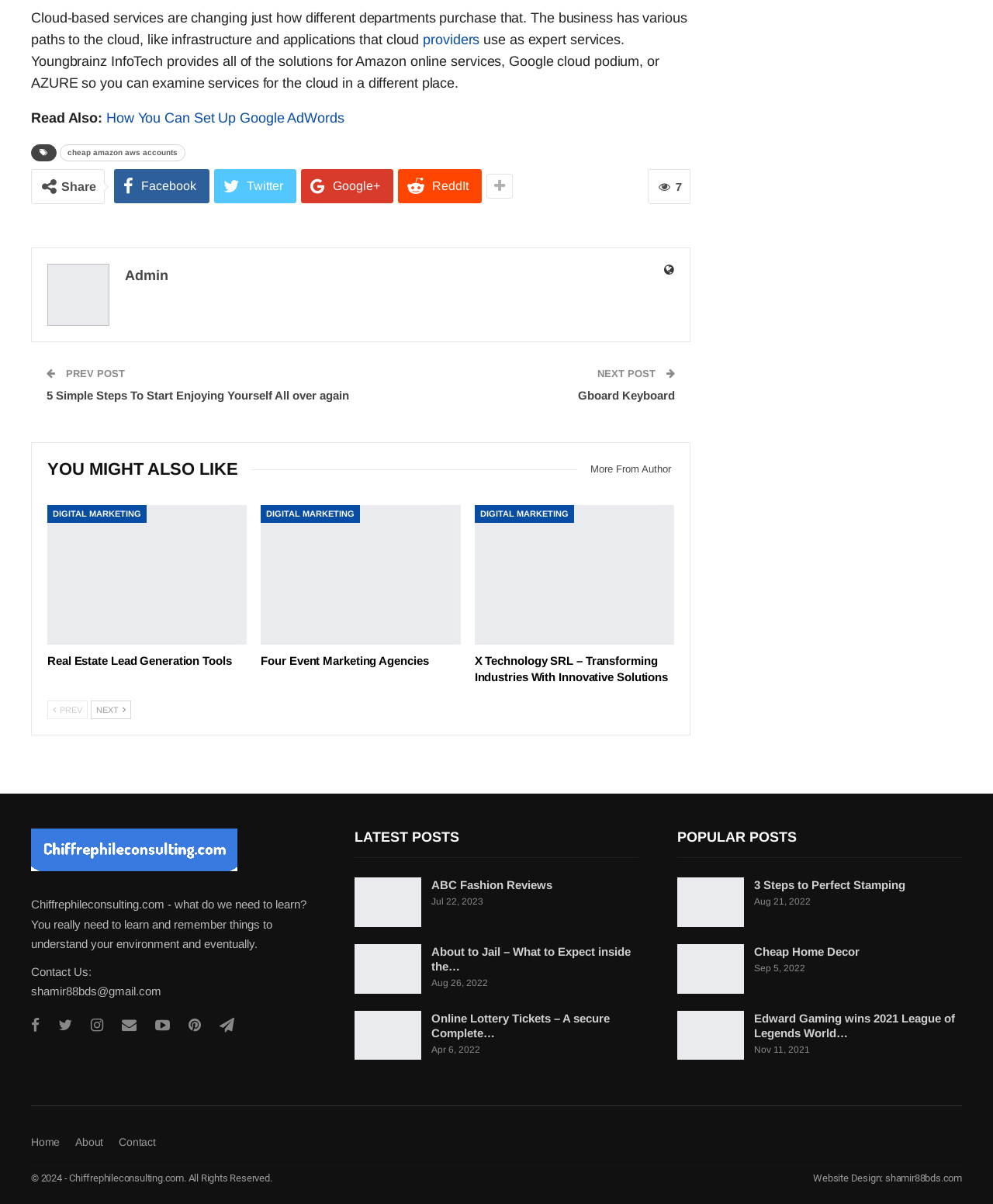Please find the bounding box coordinates of the clickable region needed to complete the following instruction: "View the 'DIGITAL MARKETING' category". The bounding box coordinates must consist of four float numbers between 0 and 1, i.e., [left, top, right, bottom].

[0.048, 0.42, 0.148, 0.434]